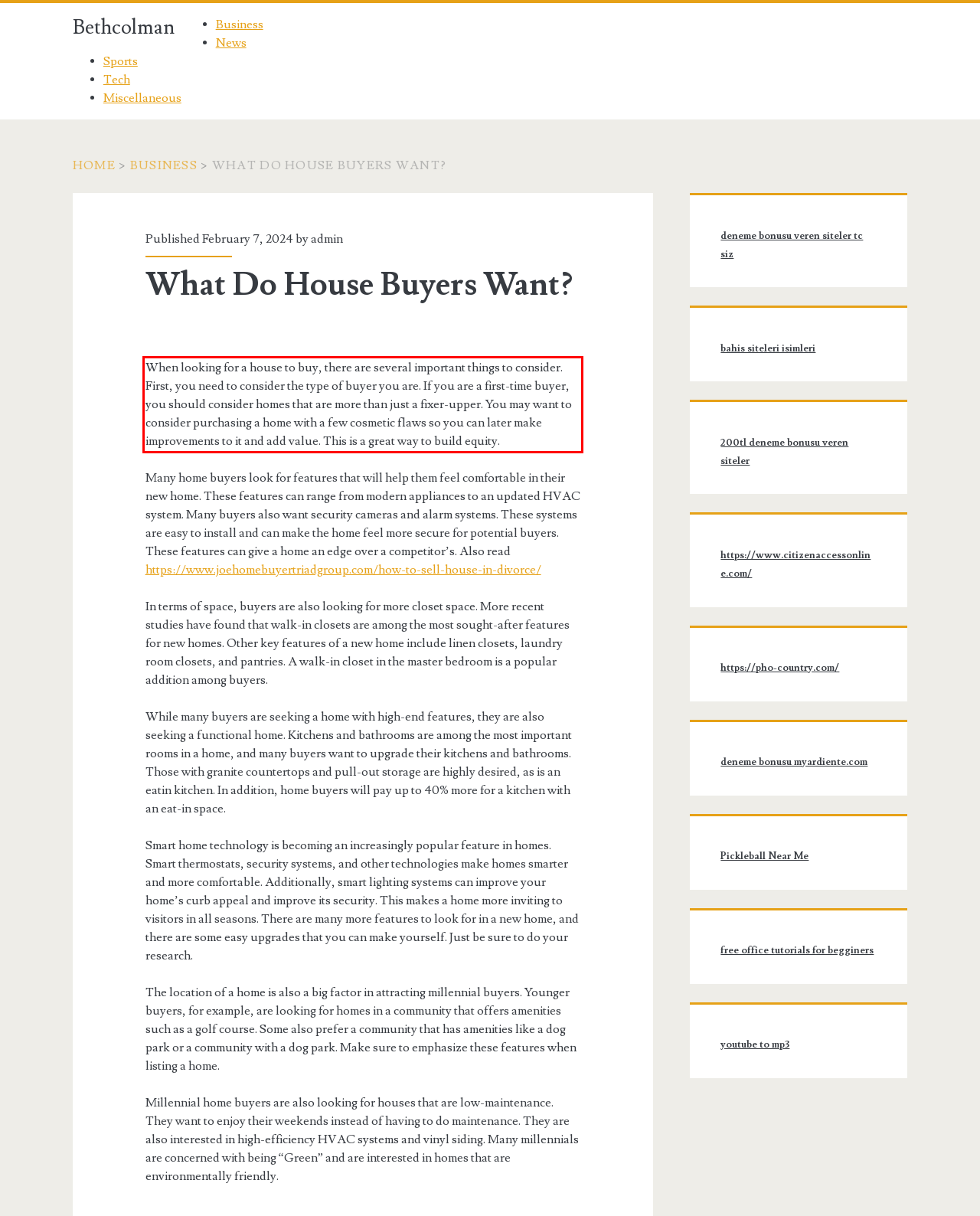Examine the webpage screenshot, find the red bounding box, and extract the text content within this marked area.

When looking for a house to buy, there are several important things to consider. First, you need to consider the type of buyer you are. If you are a first-time buyer, you should consider homes that are more than just a fixer-upper. You may want to consider purchasing a home with a few cosmetic flaws so you can later make improvements to it and add value. This is a great way to build equity.